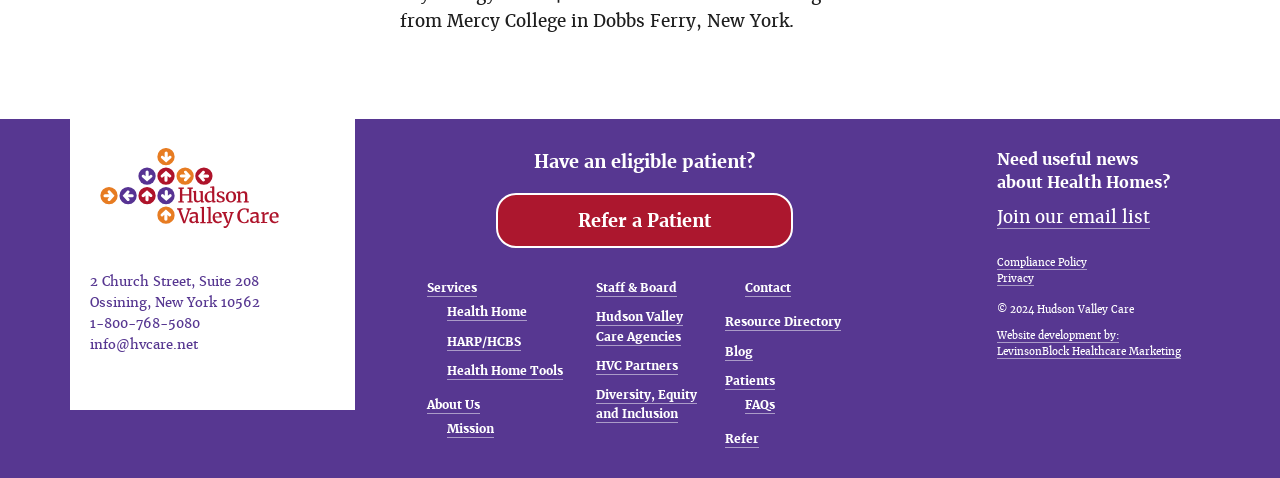Please identify the bounding box coordinates of the element that needs to be clicked to perform the following instruction: "Click on 'Refer a Patient'".

[0.388, 0.403, 0.62, 0.519]